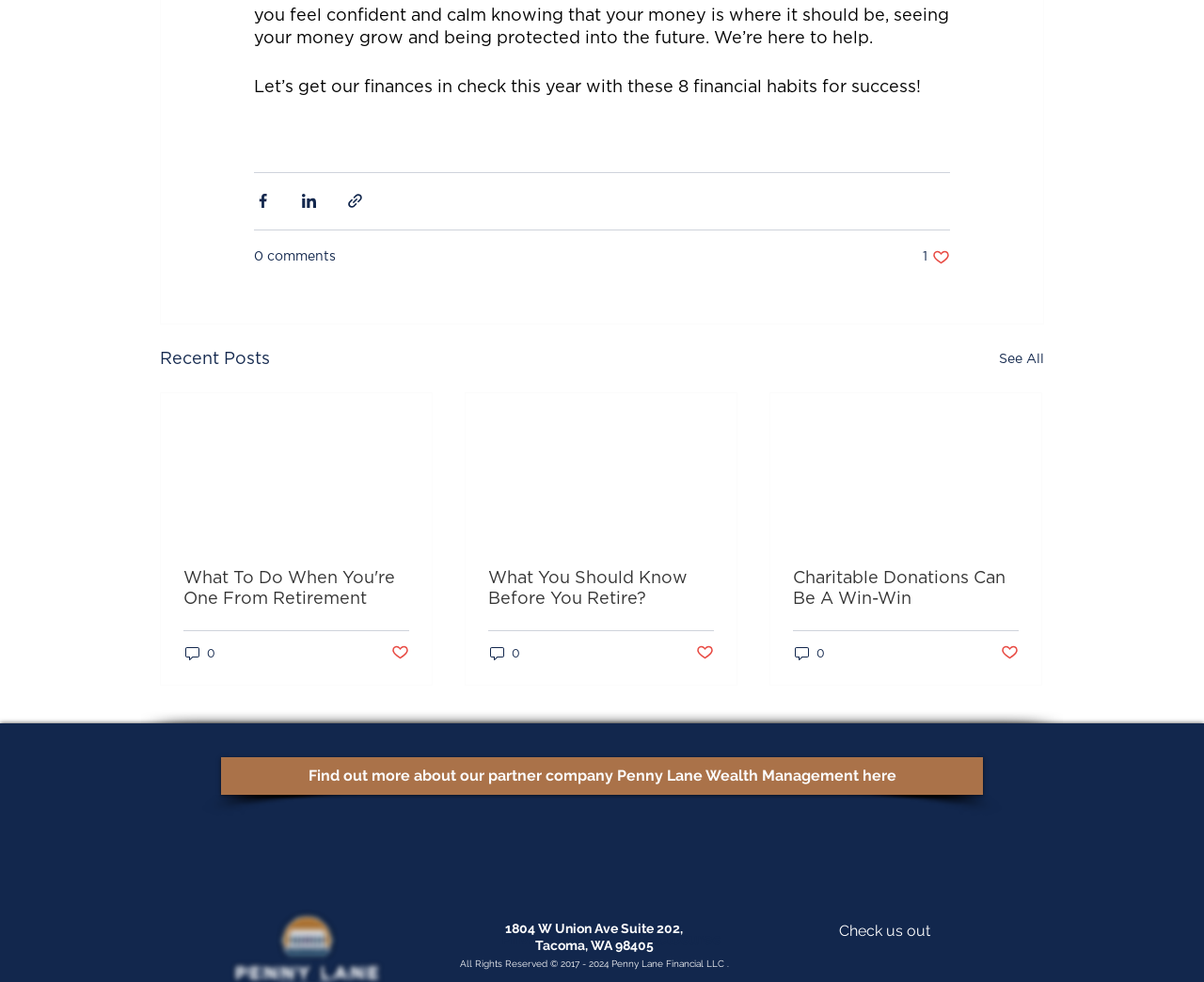What is the topic of the first article?
Use the information from the image to give a detailed answer to the question.

The first article is indicated by the link 'Let’s get our finances in check this year with these 8 financial habits for success!' which suggests that the topic of the article is financial habits for success.